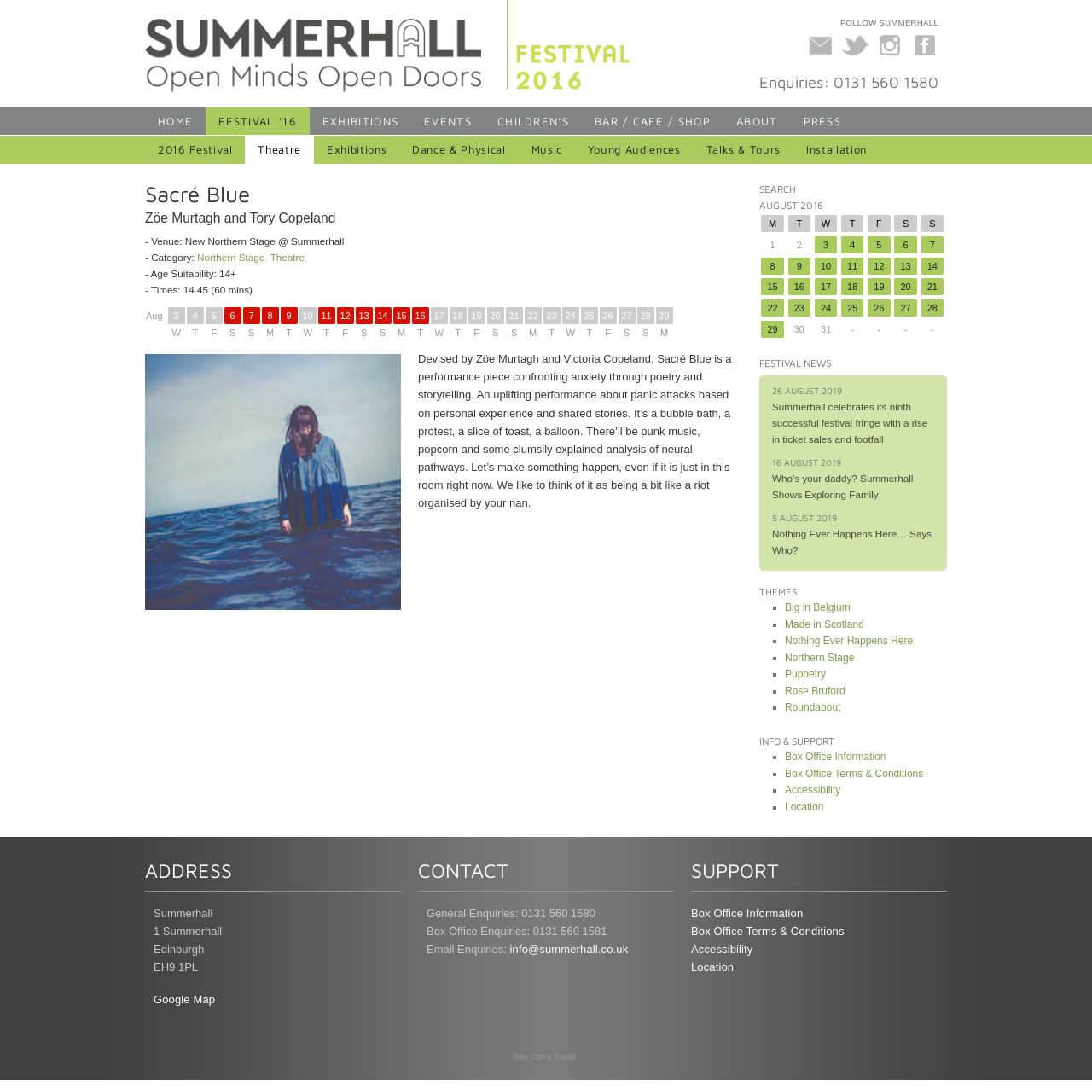Locate the bounding box coordinates of the segment that needs to be clicked to meet this instruction: "Check the schedule for August 3".

[0.154, 0.281, 0.169, 0.297]